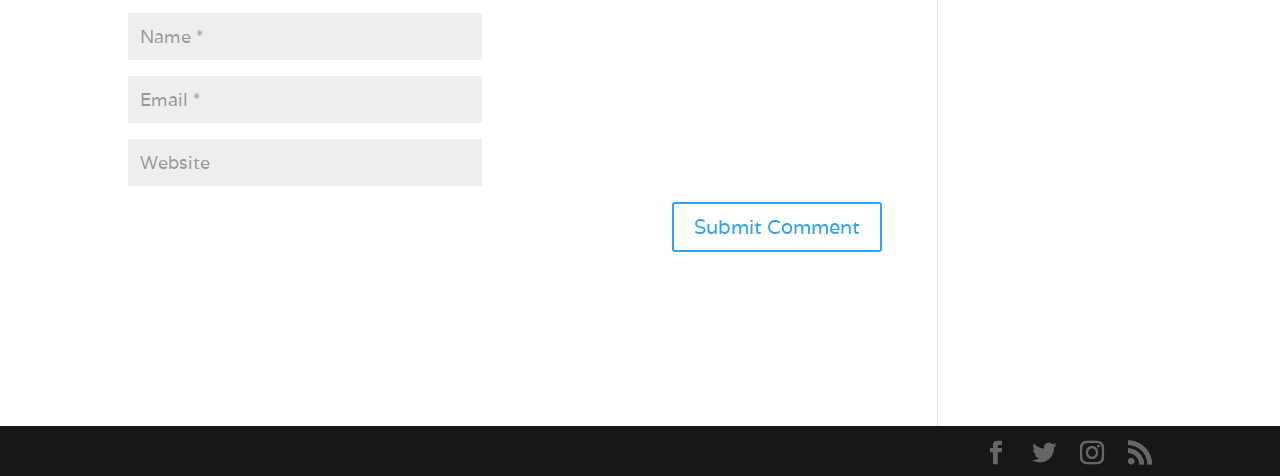Please determine the bounding box coordinates of the element to click on in order to accomplish the following task: "write comments". Ensure the coordinates are four float numbers ranging from 0 to 1, i.e., [left, top, right, bottom].

None